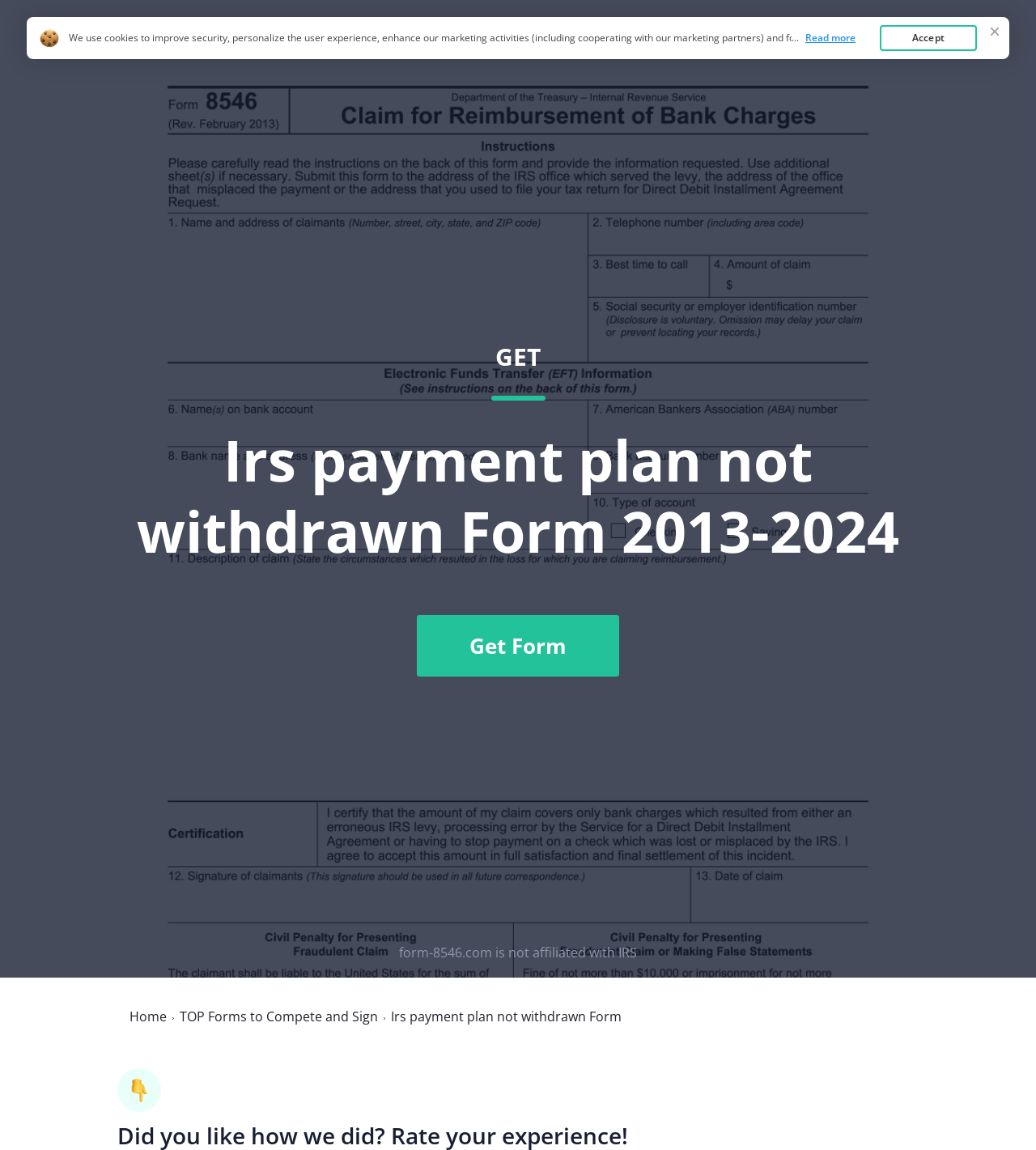Determine the bounding box for the described HTML element: "Accept". Ensure the coordinates are four float numbers between 0 and 1 in the format [left, top, right, bottom].

[0.849, 0.022, 0.943, 0.044]